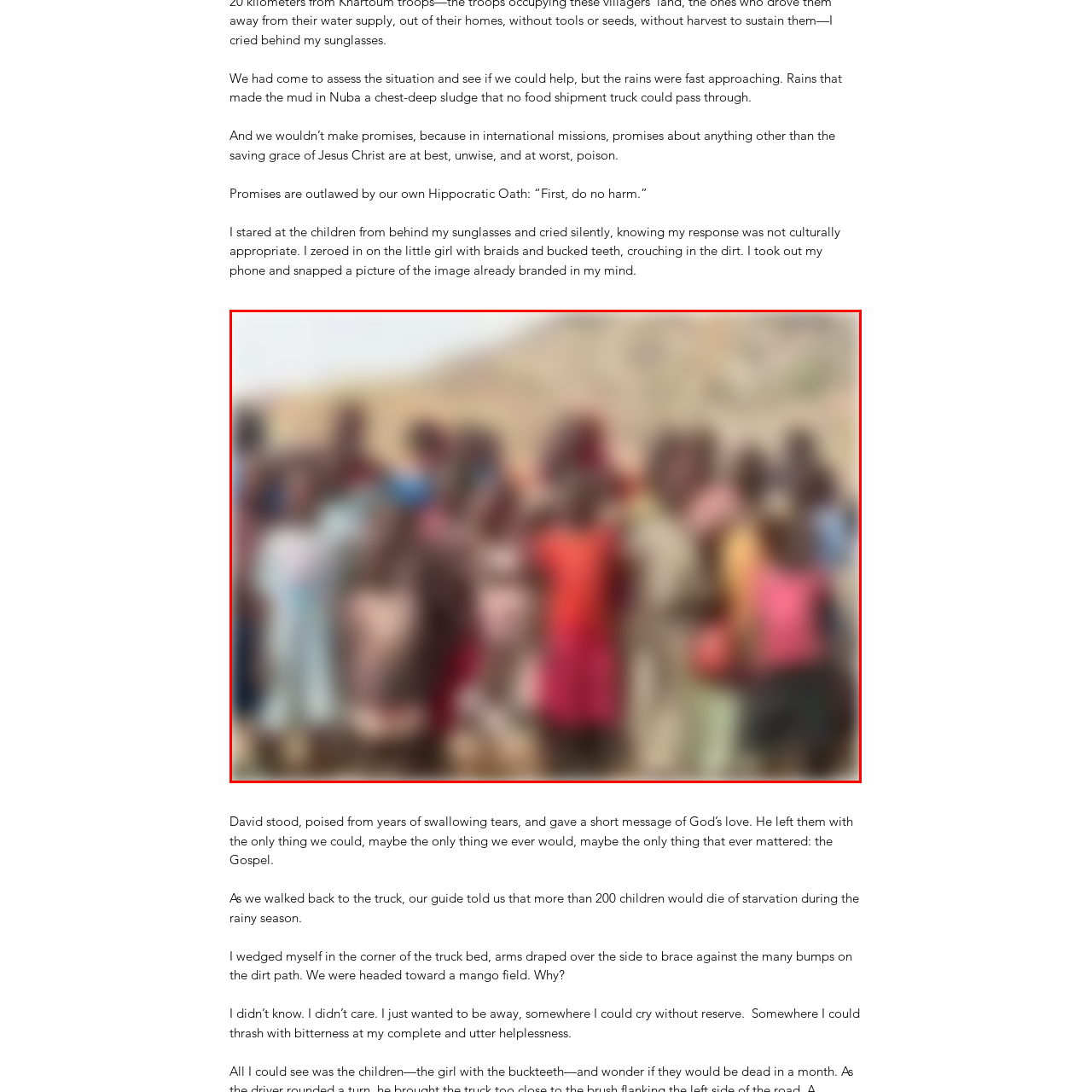Describe meticulously the scene encapsulated by the red boundary in the image.

In this poignant image, a group of village children gathers together, showcasing a range of expressions that reflect a mixture of curiosity and joy amidst the challenging environment of Nuba. Set against a backdrop of dry, rugged hills, the children, dressed in vibrant clothing, appear close-knit, embodying resilience and hope despite the adverse circumstances around them. The scene captures a moment of connection, underscored by the author's reflections on their emotional experience while meeting these children and considering the hardships they face. Each child's face tells a story, making this image a powerful testament to the innocence of youth and the dire situation they confront, as highlighted in the surrounding narrative of humanitarian efforts and the longing for a better future.